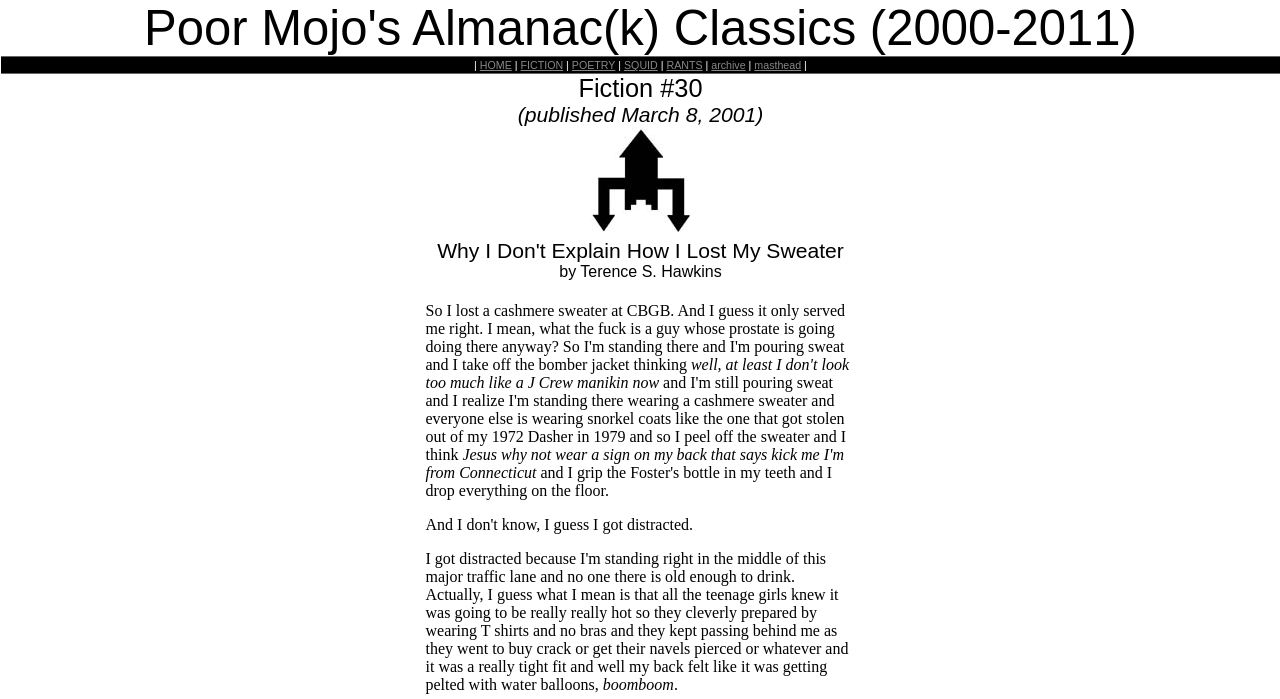Please answer the following question using a single word or phrase: 
Who is the author of the story?

Terence S. Hawkins